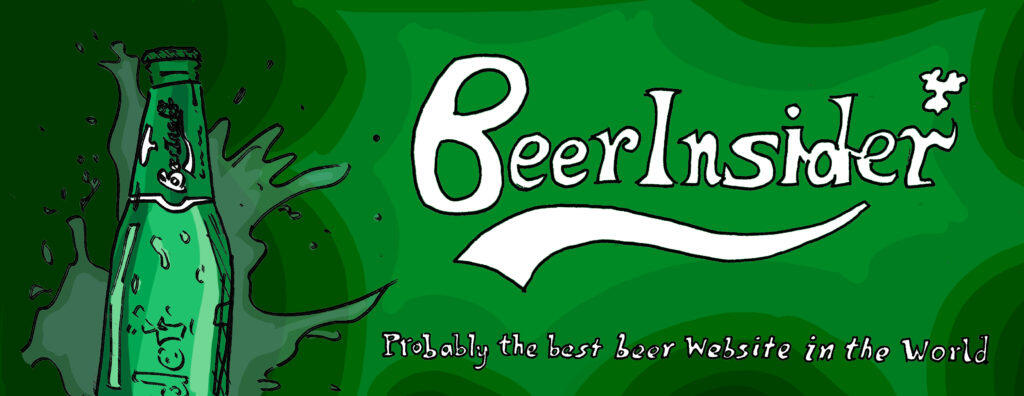What is the shape of the stylized bottle in the logo?
Please respond to the question with a detailed and well-explained answer.

The shape of the stylized bottle in the logo is a cartoonish green bottle, which is described in the caption as 'stylized' and 'cartoonish', suggesting a playful approach to the subject matter.